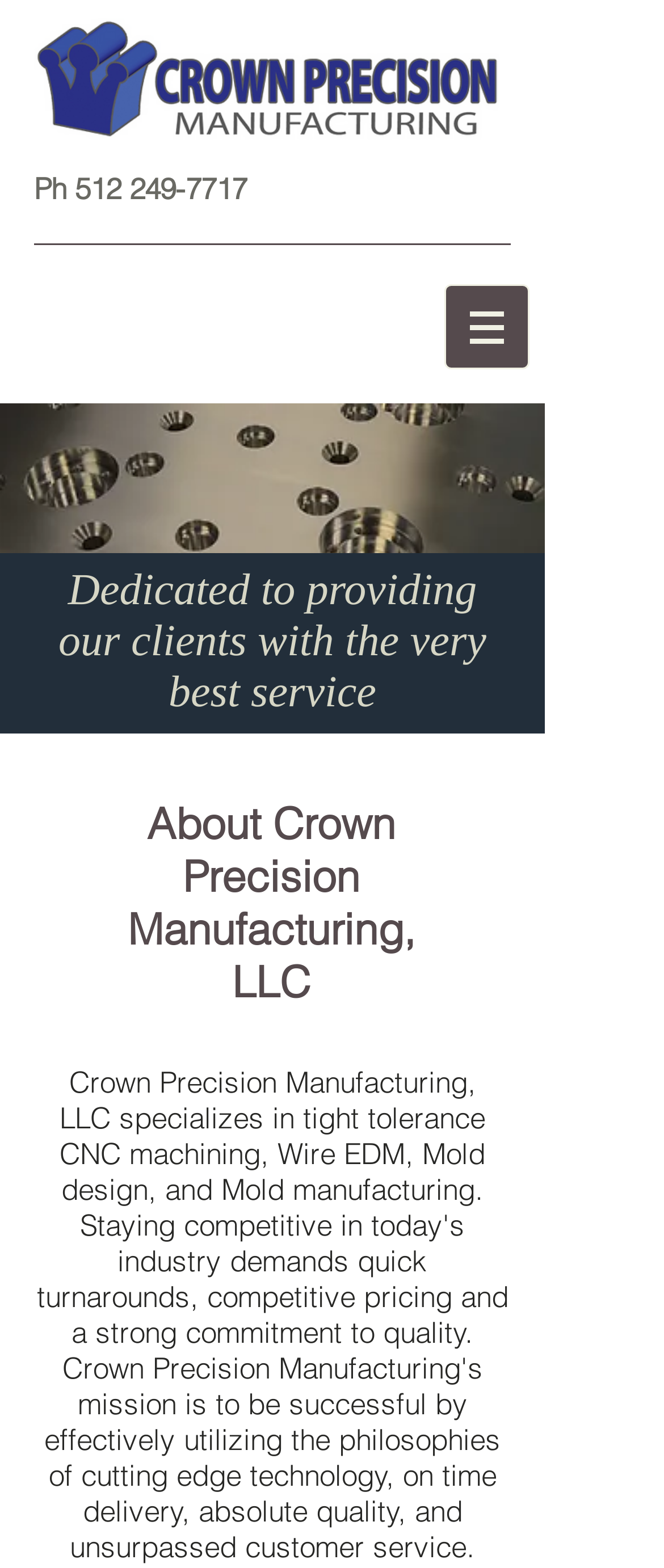What is the purpose of Crown Precision?
Analyze the image and provide a thorough answer to the question.

I inferred the purpose of Crown Precision by reading the heading 'Dedicated to providing our clients with the very best service' which suggests that the company's goal is to provide excellent service to its clients.